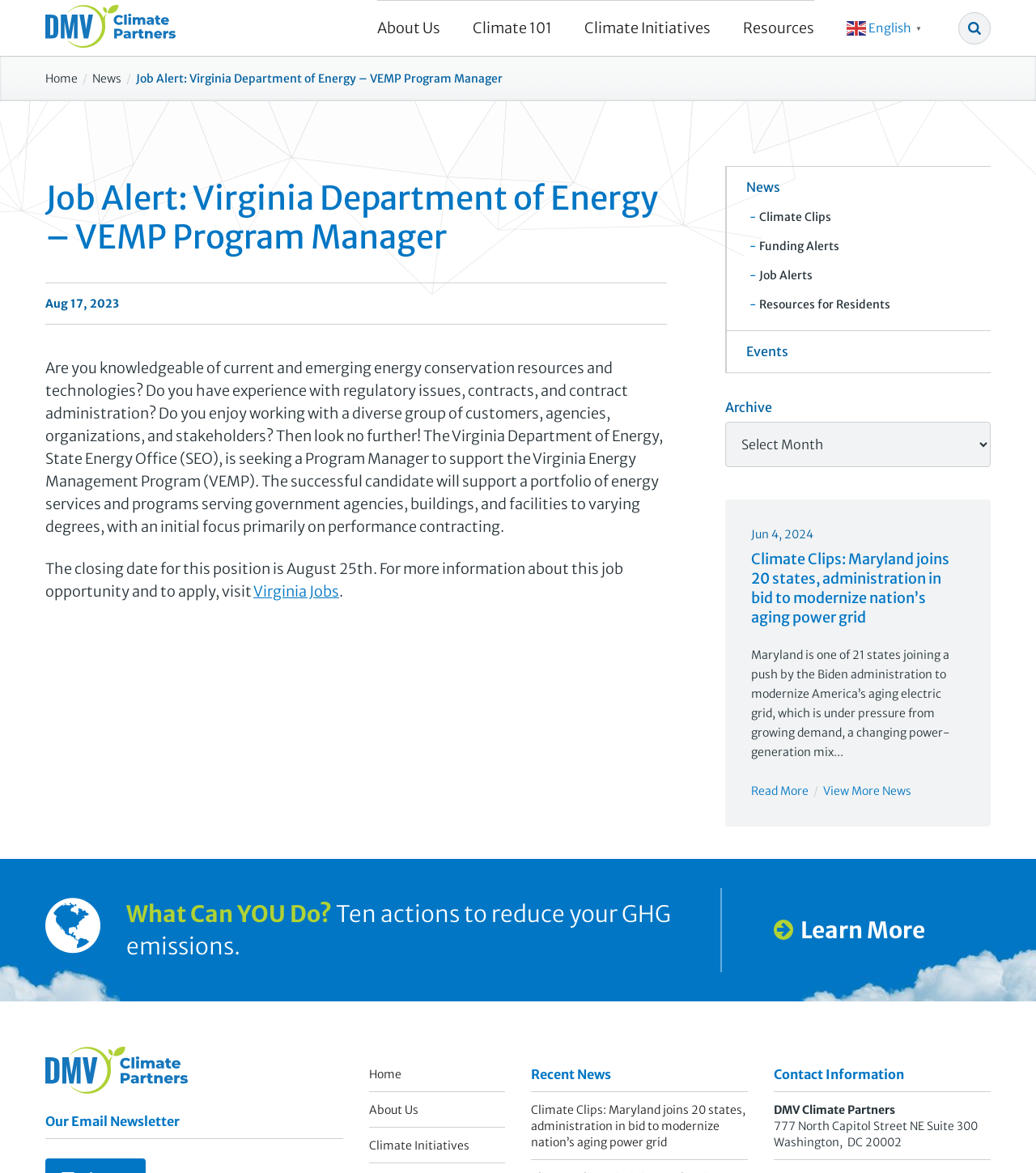Show the bounding box coordinates of the region that should be clicked to follow the instruction: "Visit the 'News' page."

[0.089, 0.061, 0.117, 0.073]